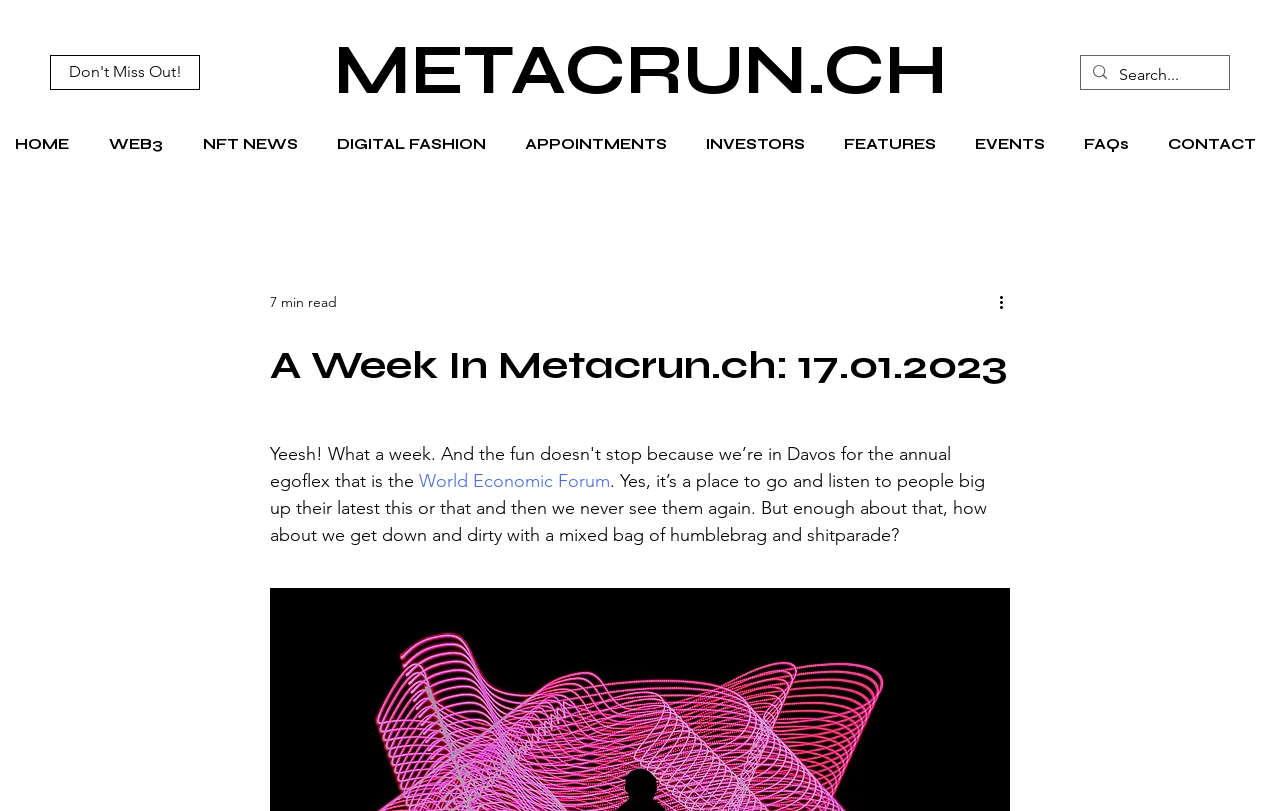Identify the bounding box coordinates necessary to click and complete the given instruction: "Visit the World Economic Forum website".

[0.327, 0.58, 0.477, 0.607]